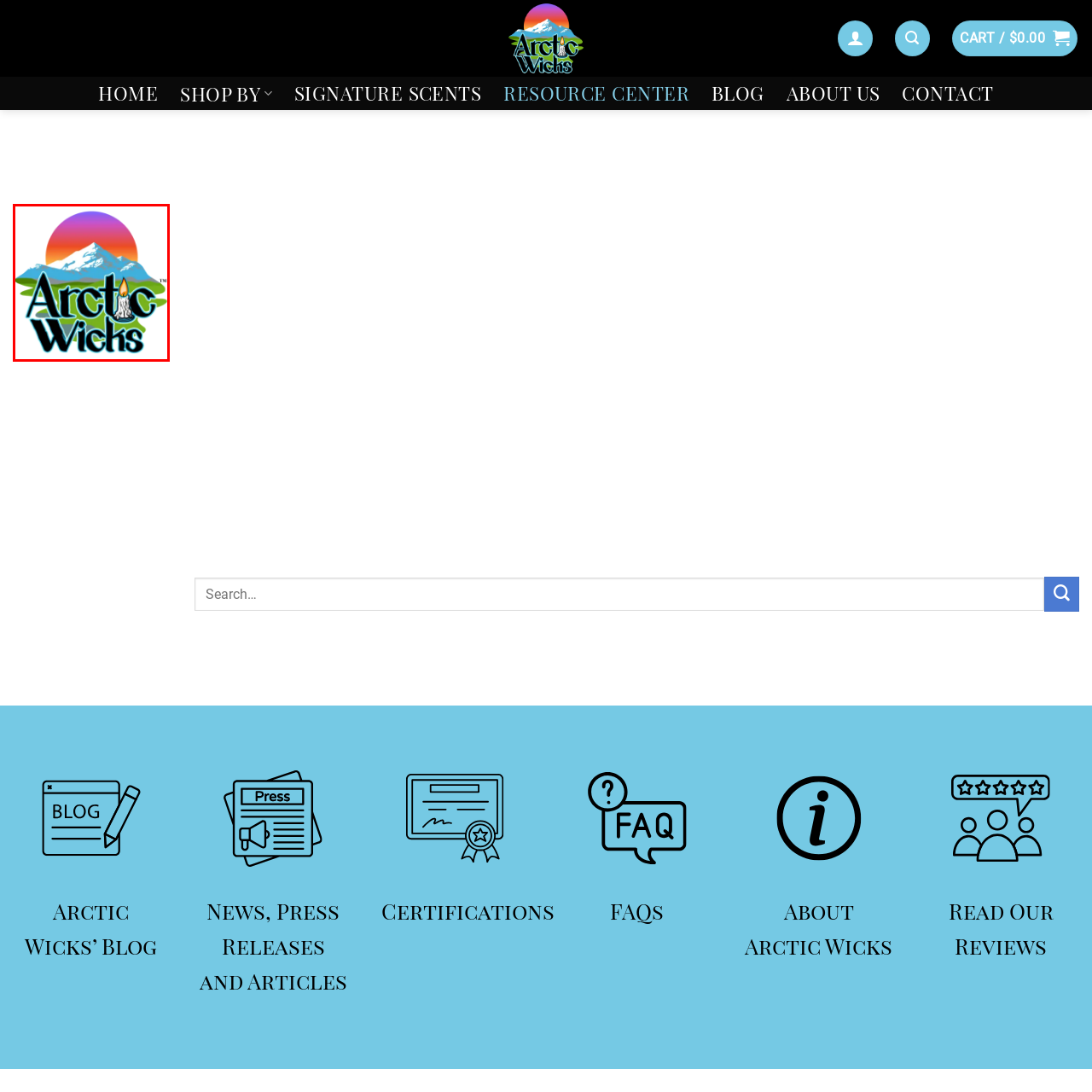Describe in detail what is happening in the image highlighted by the red border.

The image features the vibrant logo of Arctic Wicks Candle Company, showcasing a serene mountainscape under a colorful gradient sun setting or rising behind the peaks. Prominently displayed is the stylized name "Arctic Wicks," where a lit candle replaces the letter "I," embodying the company's focus on handcrafted candles. The overall design reflects a blend of nature and warmth, symbolizing the inviting essence of their products. This logo captures the brand’s commitment to quality and aesthetics, making it an integral part of their identity in the candle industry.